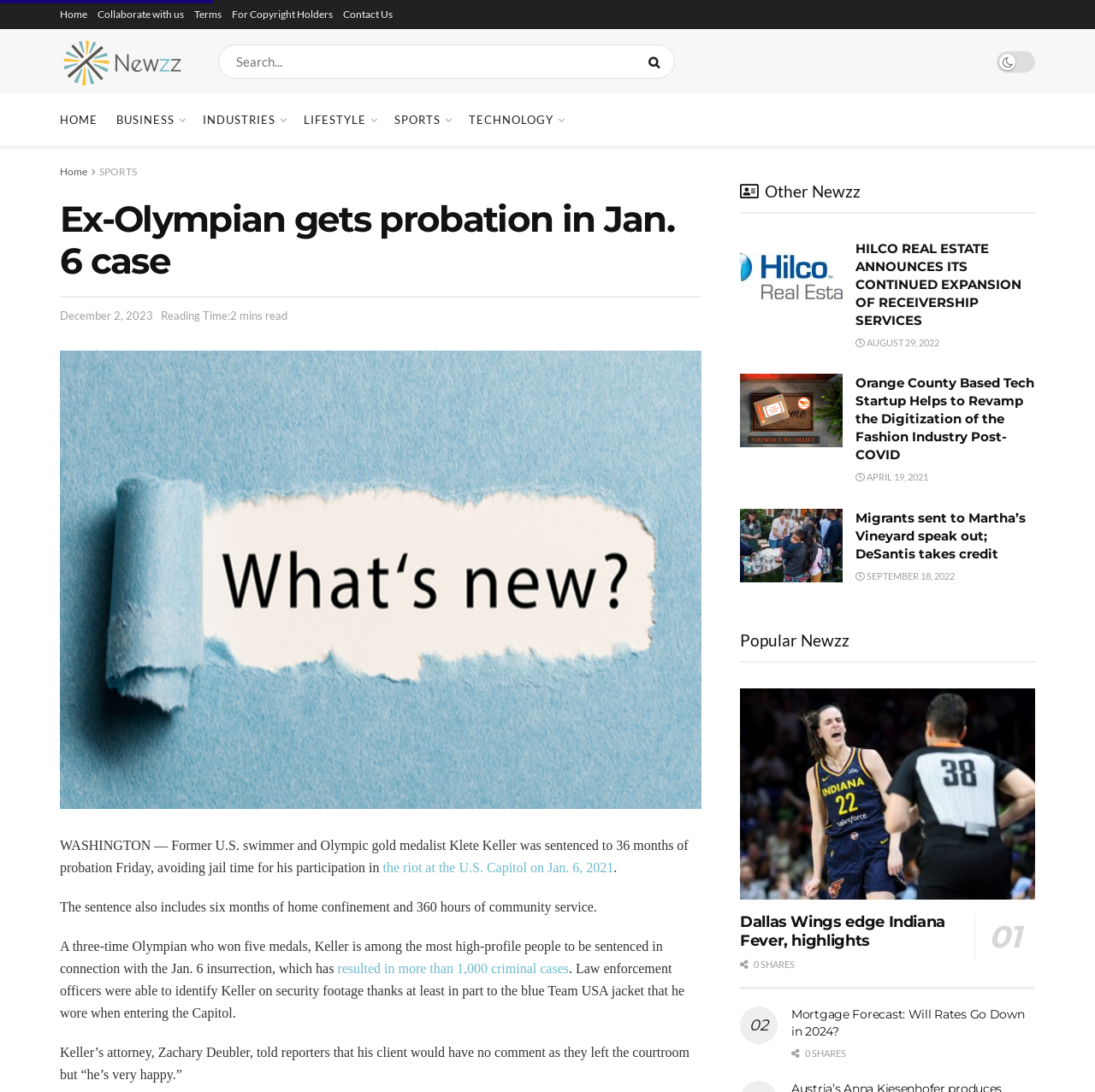Identify and extract the main heading of the webpage.

Ex-Olympian gets probation in Jan. 6 case